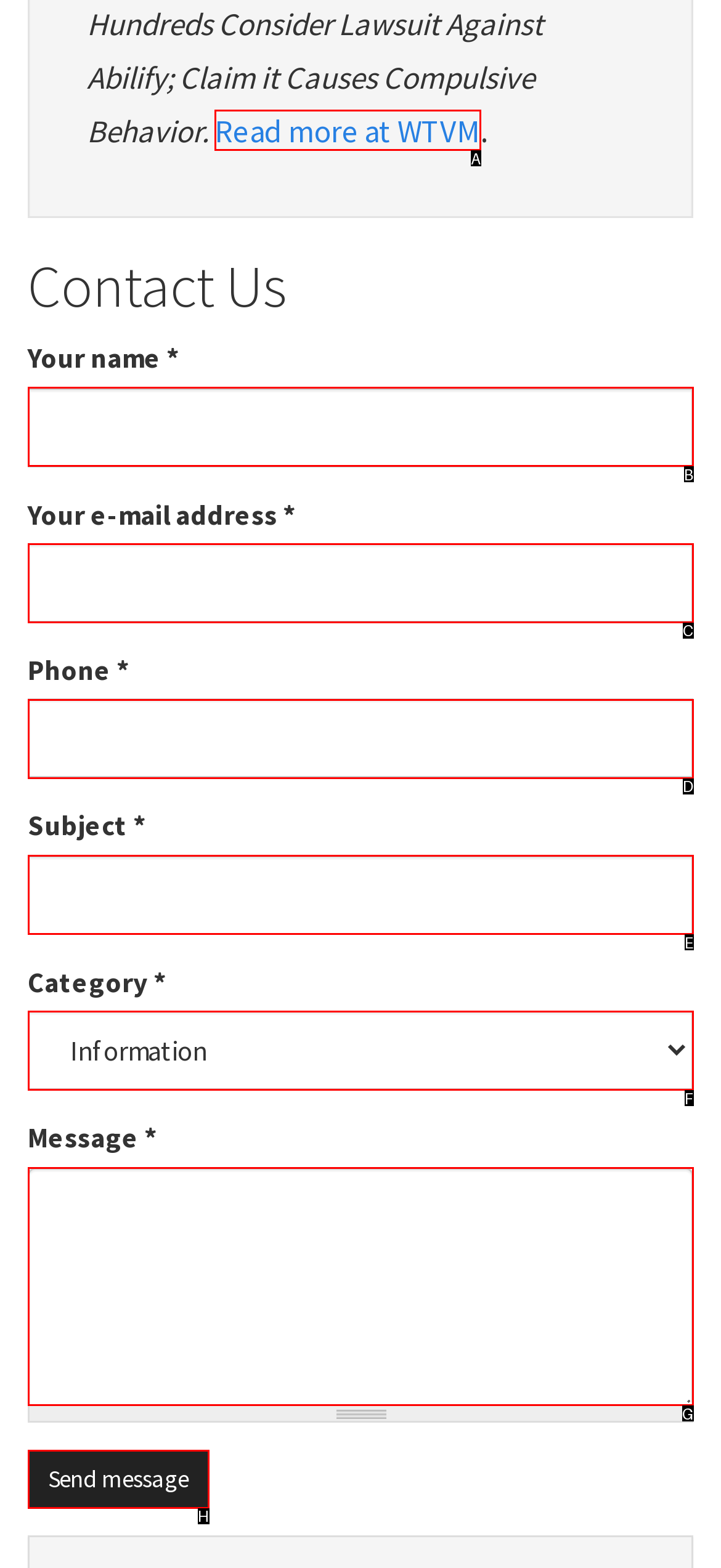Looking at the description: parent_node: Subject * name="subject", identify which option is the best match and respond directly with the letter of that option.

E